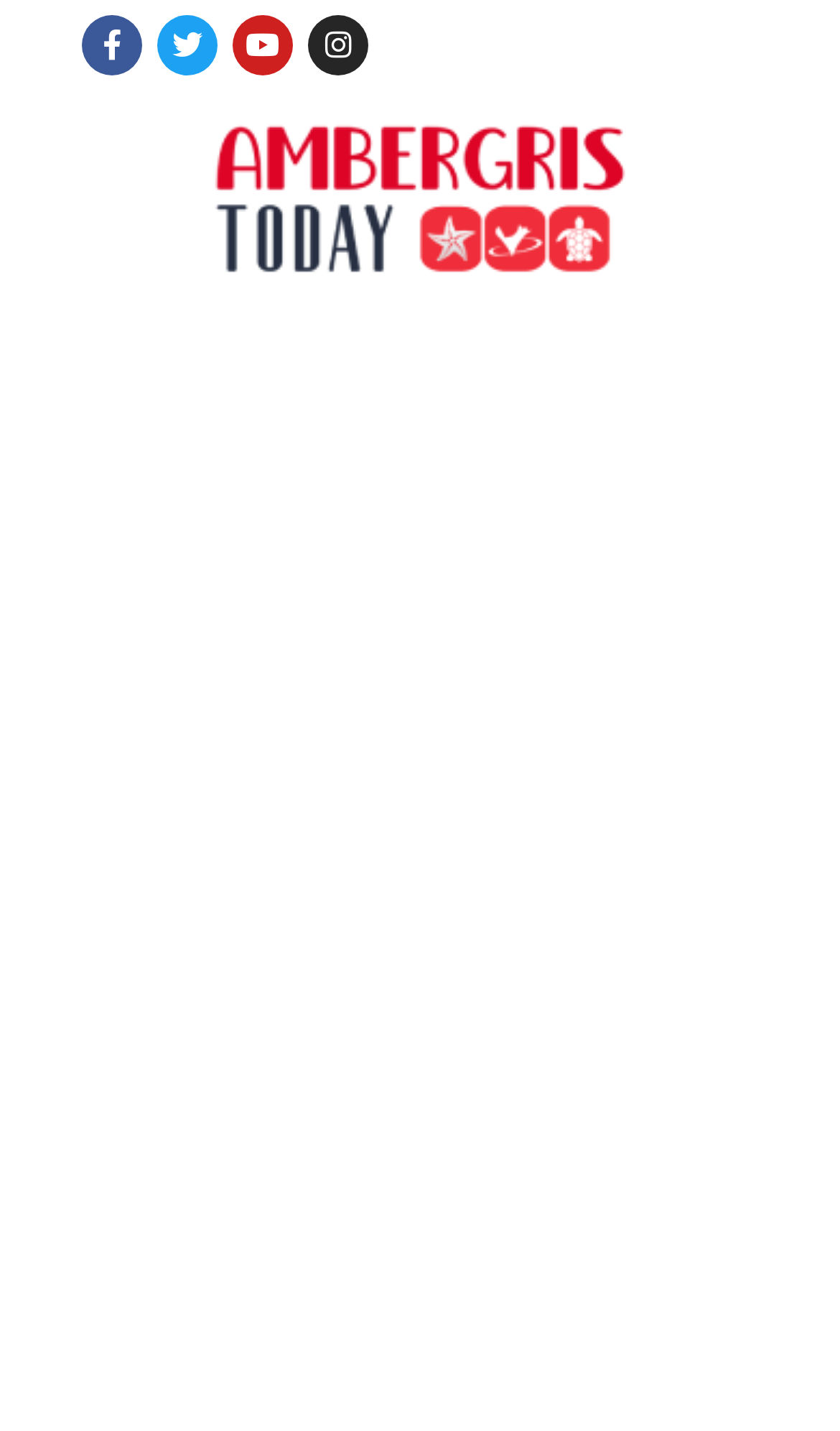Give a one-word or short phrase answer to the question: 
What social media platforms are available?

Facebook, Twitter, YouTube, Instagram